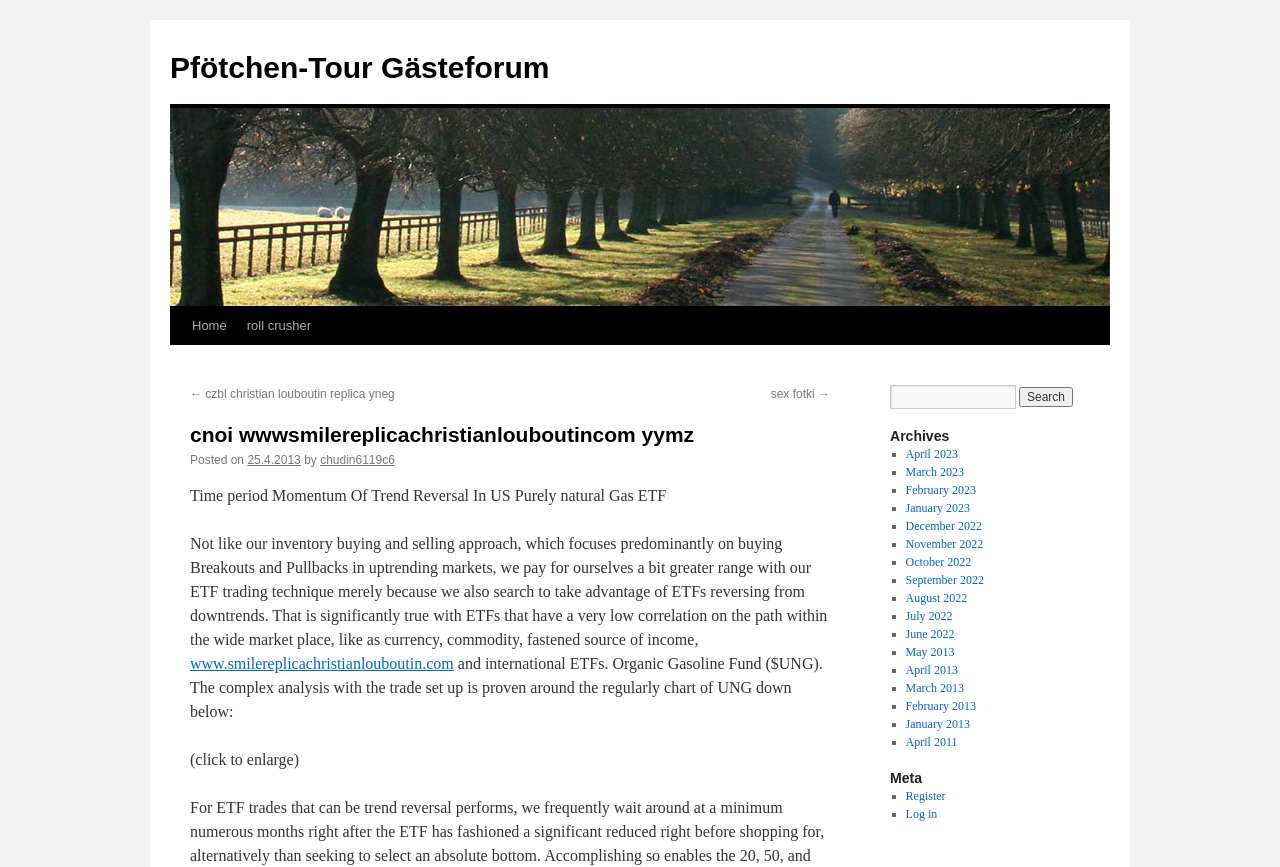Find the bounding box coordinates of the clickable element required to execute the following instruction: "View the 'April 2023' archives". Provide the coordinates as four float numbers between 0 and 1, i.e., [left, top, right, bottom].

[0.707, 0.516, 0.748, 0.532]